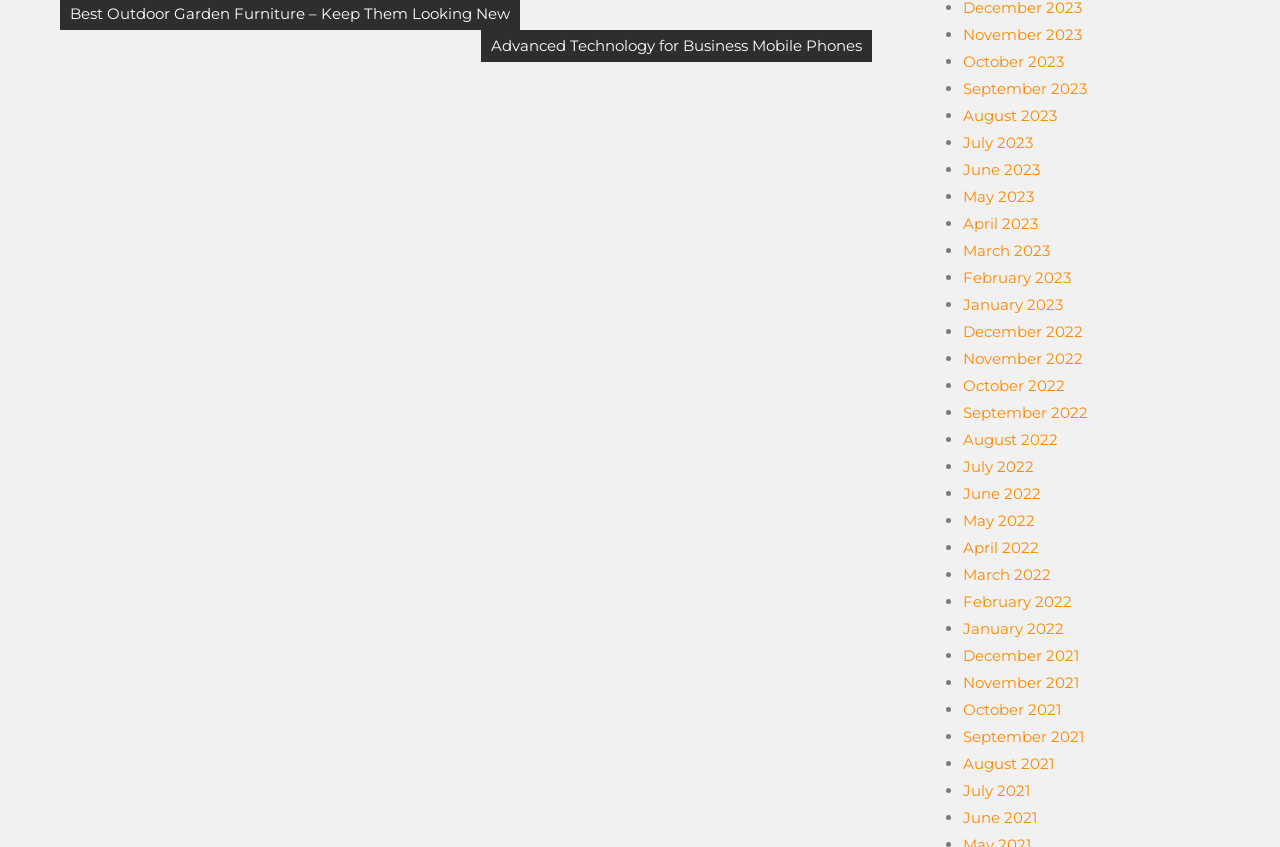Please locate the bounding box coordinates of the element that should be clicked to achieve the given instruction: "View Advanced Technology for Business Mobile Phones".

[0.376, 0.035, 0.681, 0.073]